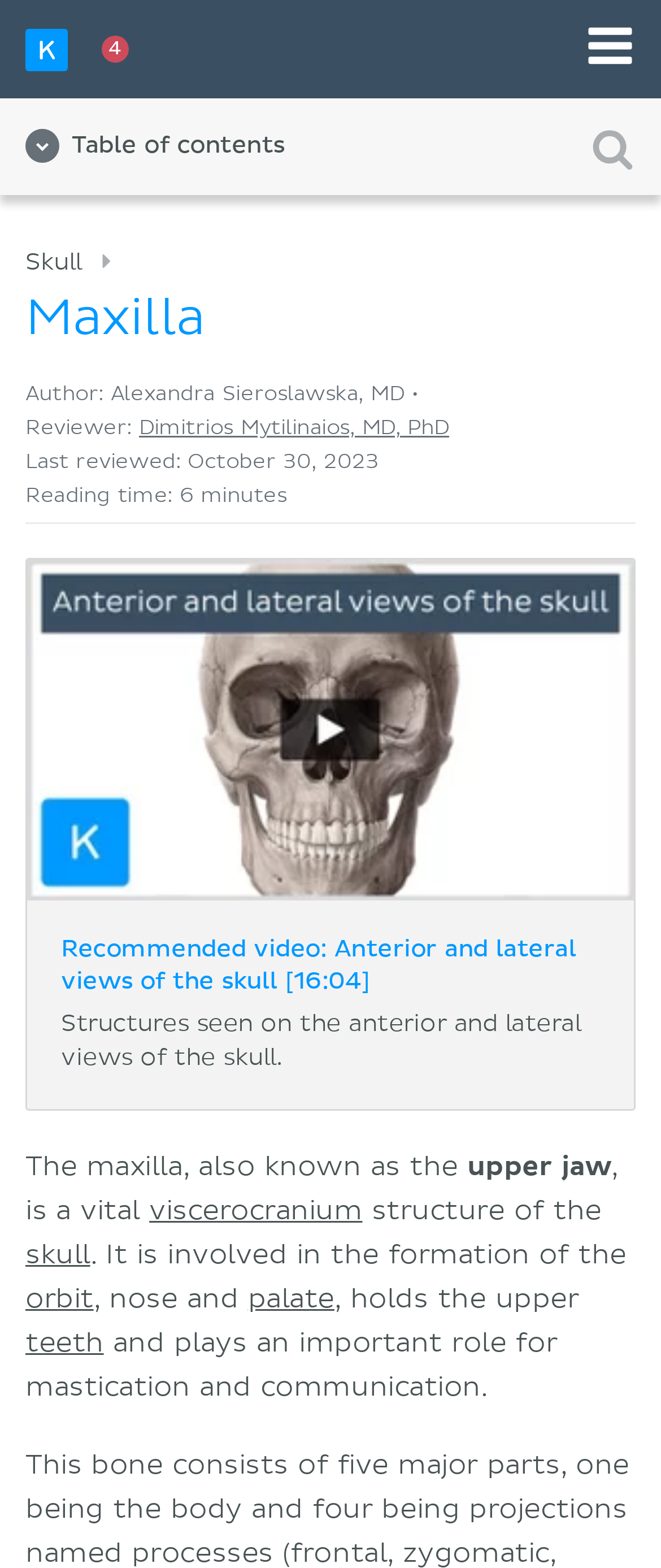Identify the bounding box coordinates of the section that should be clicked to achieve the task described: "Click on the Kenhub logo".

[0.008, 0.005, 0.133, 0.058]